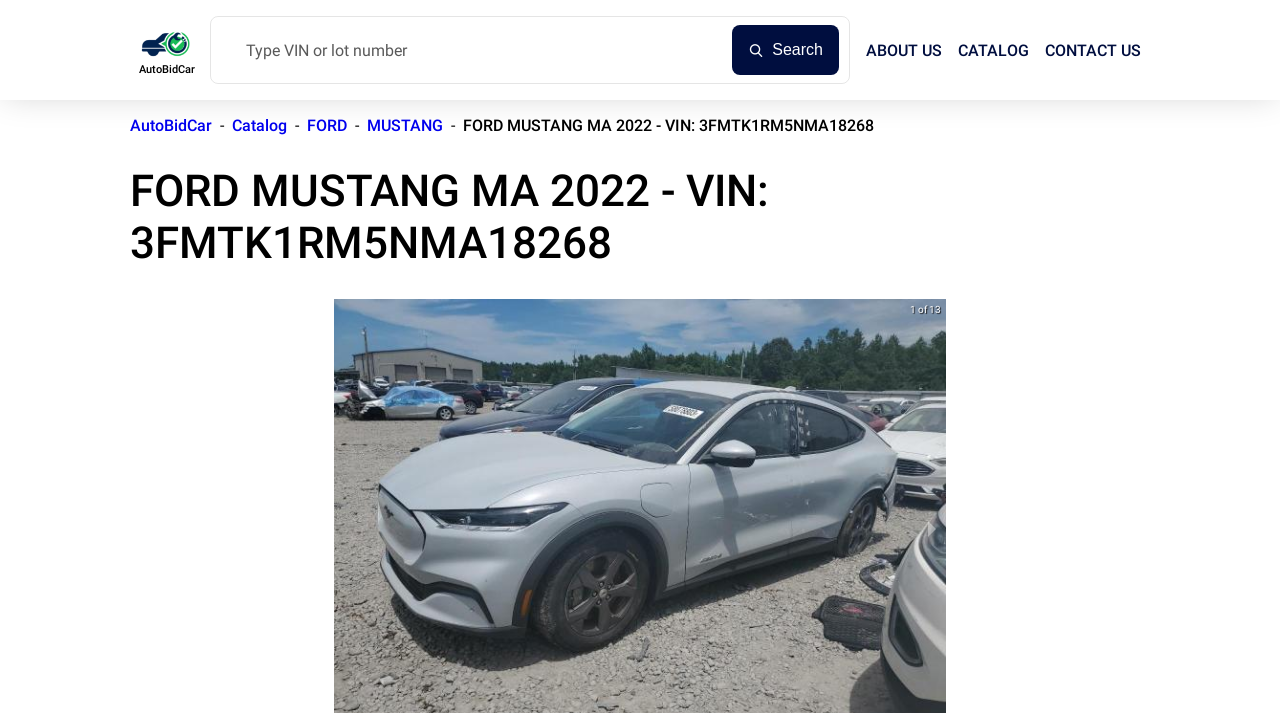Summarize the webpage comprehensively, mentioning all visible components.

This webpage appears to be a car listing page, specifically for a 2022 Ford Mustang MA with a VIN number of 3FMTK1RM5NMA18268. At the top left corner, there is a logo image. Next to the logo, there is a search bar with a text box and a search button, which has a small search icon image. 

To the right of the search bar, there are four links: "ABOUT US", "CATALOG", "CONTACT US", and "AutoBidCar". Below these links, there is a horizontal line of links, including "Catalog", "FORD", "MUSTANG", and the VIN number of the car. 

The main content of the page is a heading that displays the car's information, including the make, model, and year. Below this heading, there is a pagination indicator showing that this is the first of 13 pages. 

The overall layout of the page is organized, with clear headings and concise text. The search bar and links are positioned at the top, making it easy to navigate. The main content is prominently displayed, with the car's information clearly shown.